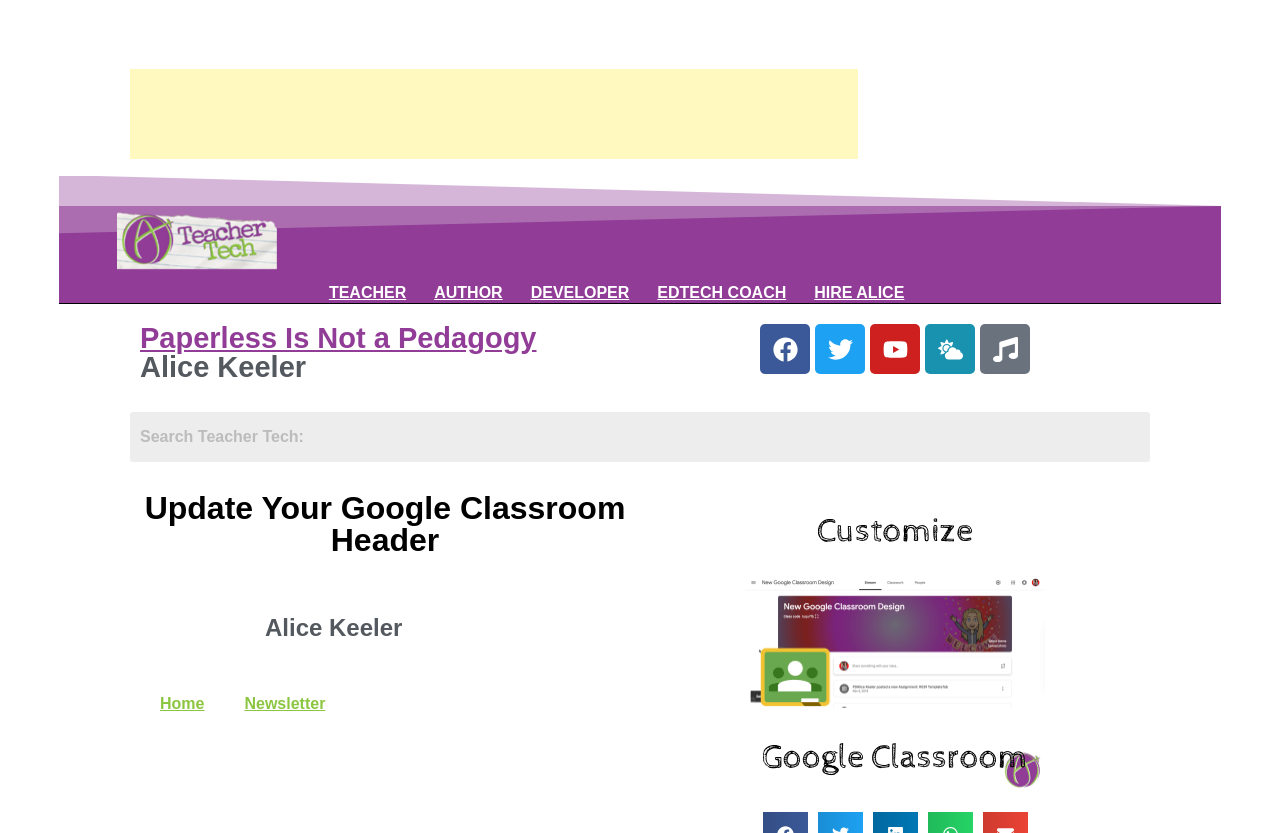Please locate the bounding box coordinates of the element's region that needs to be clicked to follow the instruction: "Click on the 'Home' link". The bounding box coordinates should be provided as four float numbers between 0 and 1, i.e., [left, top, right, bottom].

[0.109, 0.817, 0.175, 0.872]